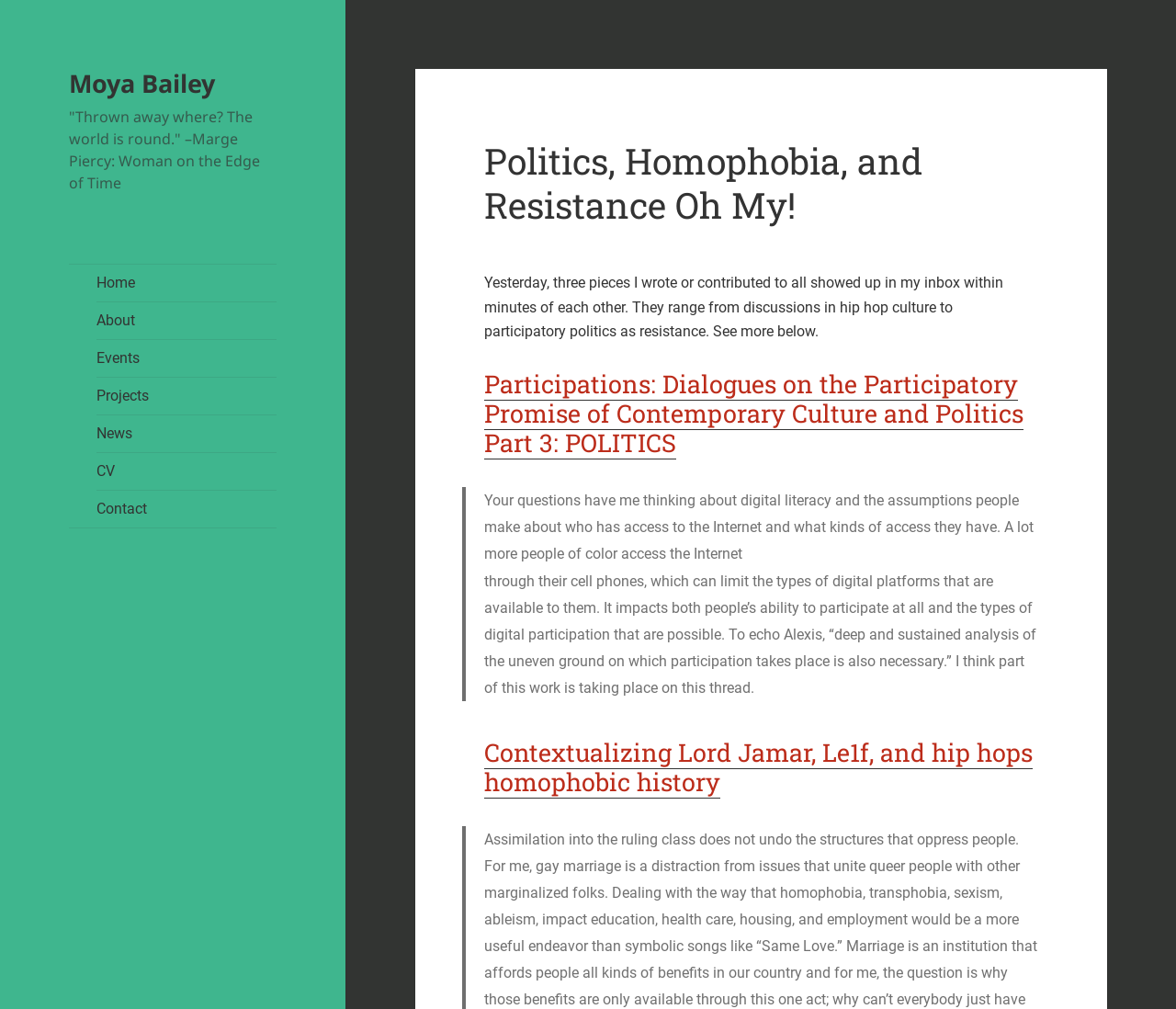Please identify the bounding box coordinates of the element that needs to be clicked to execute the following command: "read the article about participatory politics". Provide the bounding box using four float numbers between 0 and 1, formatted as [left, top, right, bottom].

[0.412, 0.365, 0.87, 0.456]